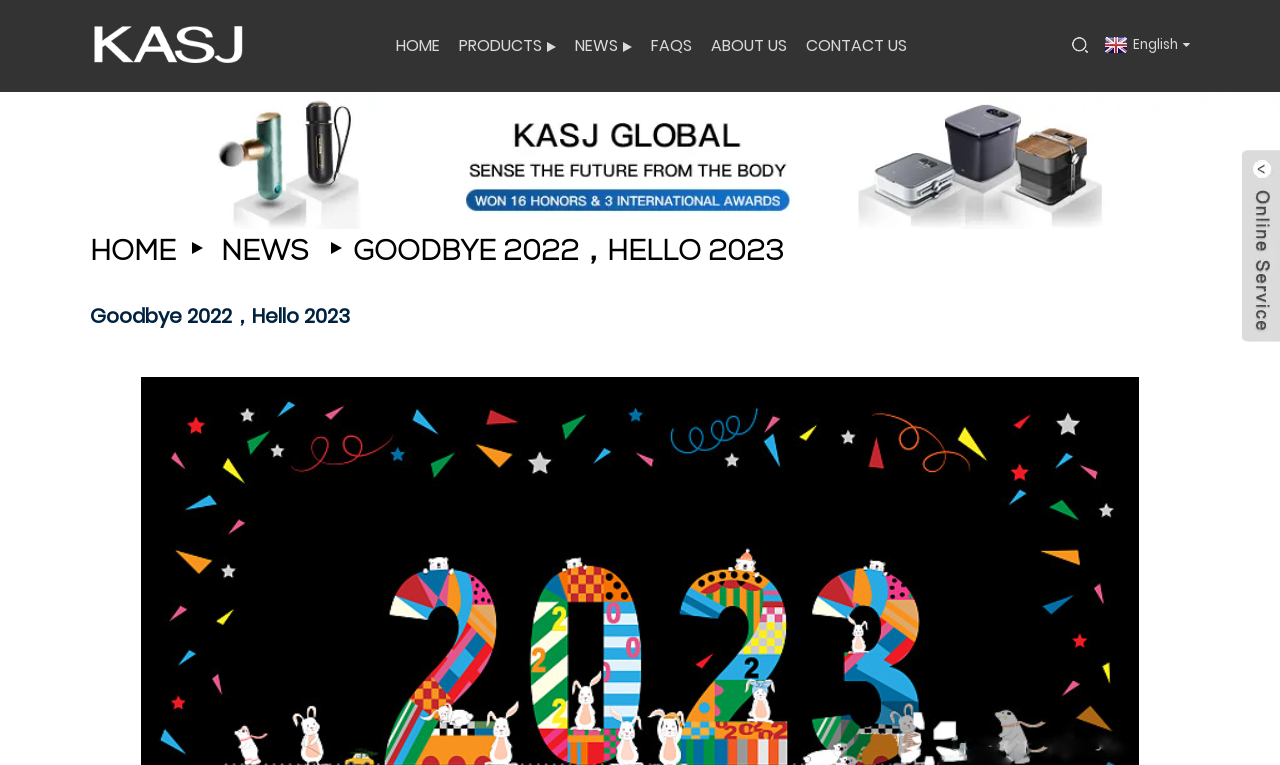Please give a one-word or short phrase response to the following question: 
What is the logo of the website?

KASJ-LOGO